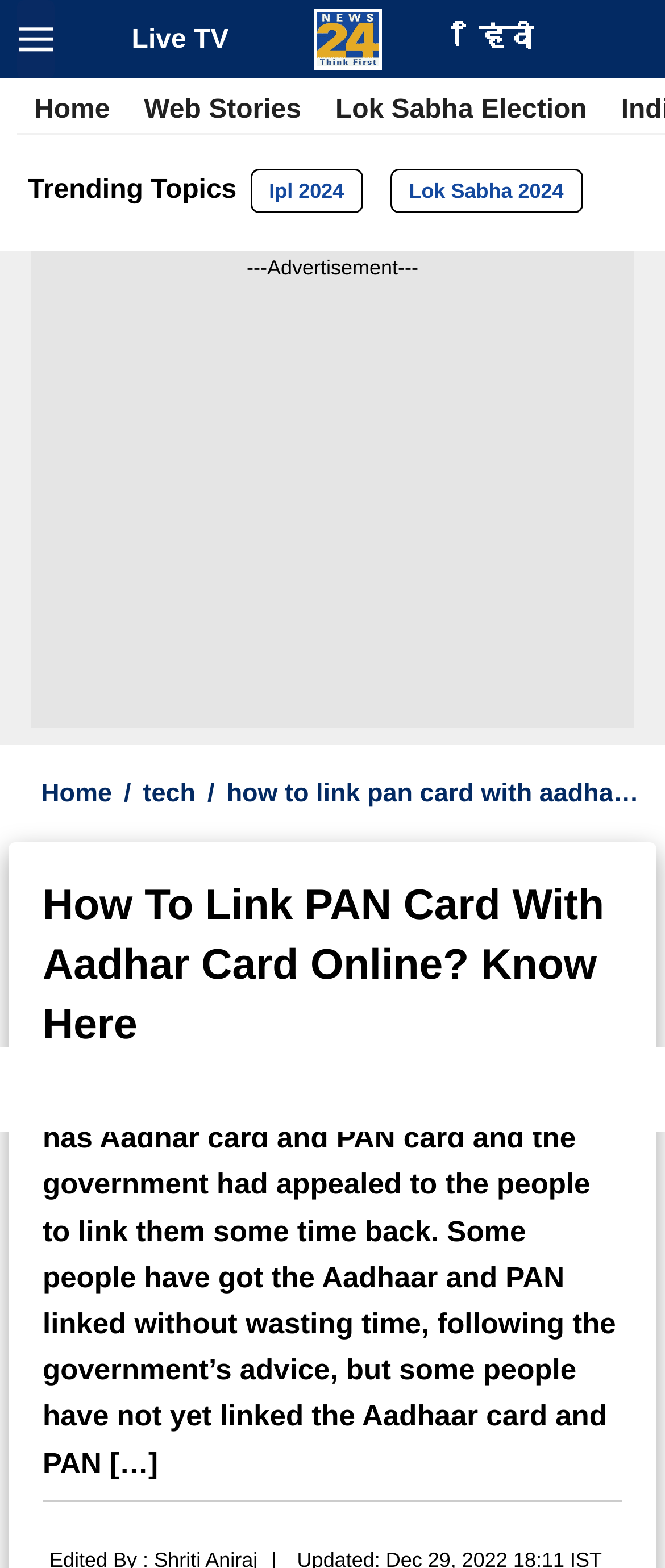Elaborate on the information and visuals displayed on the webpage.

The webpage appears to be a news article or blog post about linking PAN cards with Aadhaar cards online. At the top left, there is a button to toggle navigation, accompanied by a hamburger menu icon. Next to it, on the top center, is the news24 logo. 

On the top right, there are links to "Live TV" and "हिंदी" (Hindi). Below these links, there is a navigation menu with links to "Home", "Web Stories", and "Lok Sabha Election". 

Further down, there is a section labeled "Trending Topics" with links to "Ipl 2024" and "Lok Sabha 2024". Below this section, there is an advertisement. 

On the left side, there is a secondary navigation menu with links to "Home" and a tech section. The main content of the webpage starts with a heading that asks how to link PAN cards with Aadhaar cards online, followed by a detailed article that explains the process. The article begins by stating that the government has appealed to citizens to link their Aadhaar and PAN cards, and some people have already done so, while others have not.